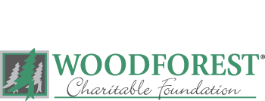Respond concisely with one word or phrase to the following query:
What does the foundation focus on?

Philanthropic efforts